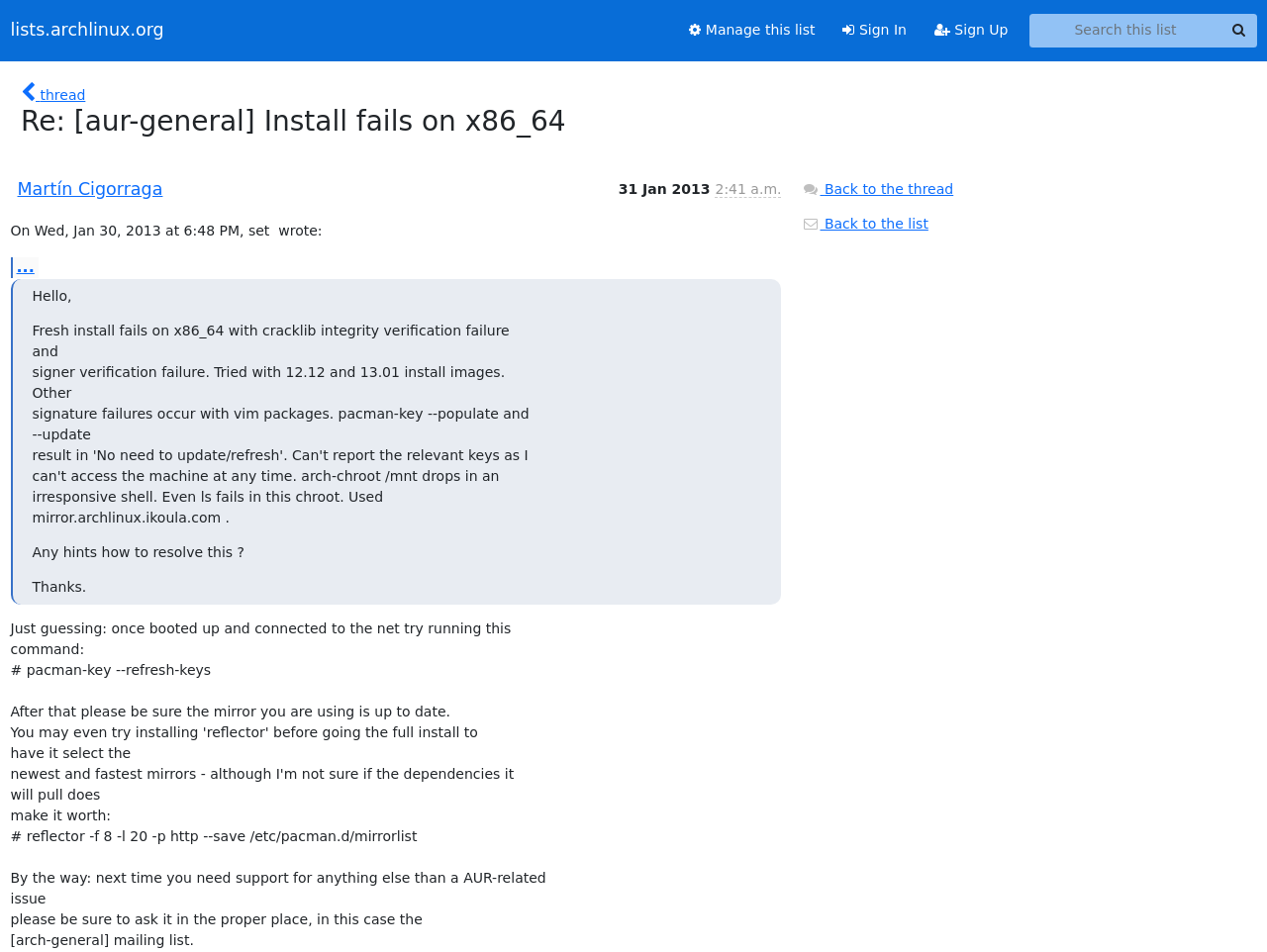Please provide a comprehensive response to the question based on the details in the image: What is the purpose of the search box?

I found the search box at the top right corner of the webpage, and it has a placeholder text 'Search this list', which suggests that it is used to search for specific content within the current list.